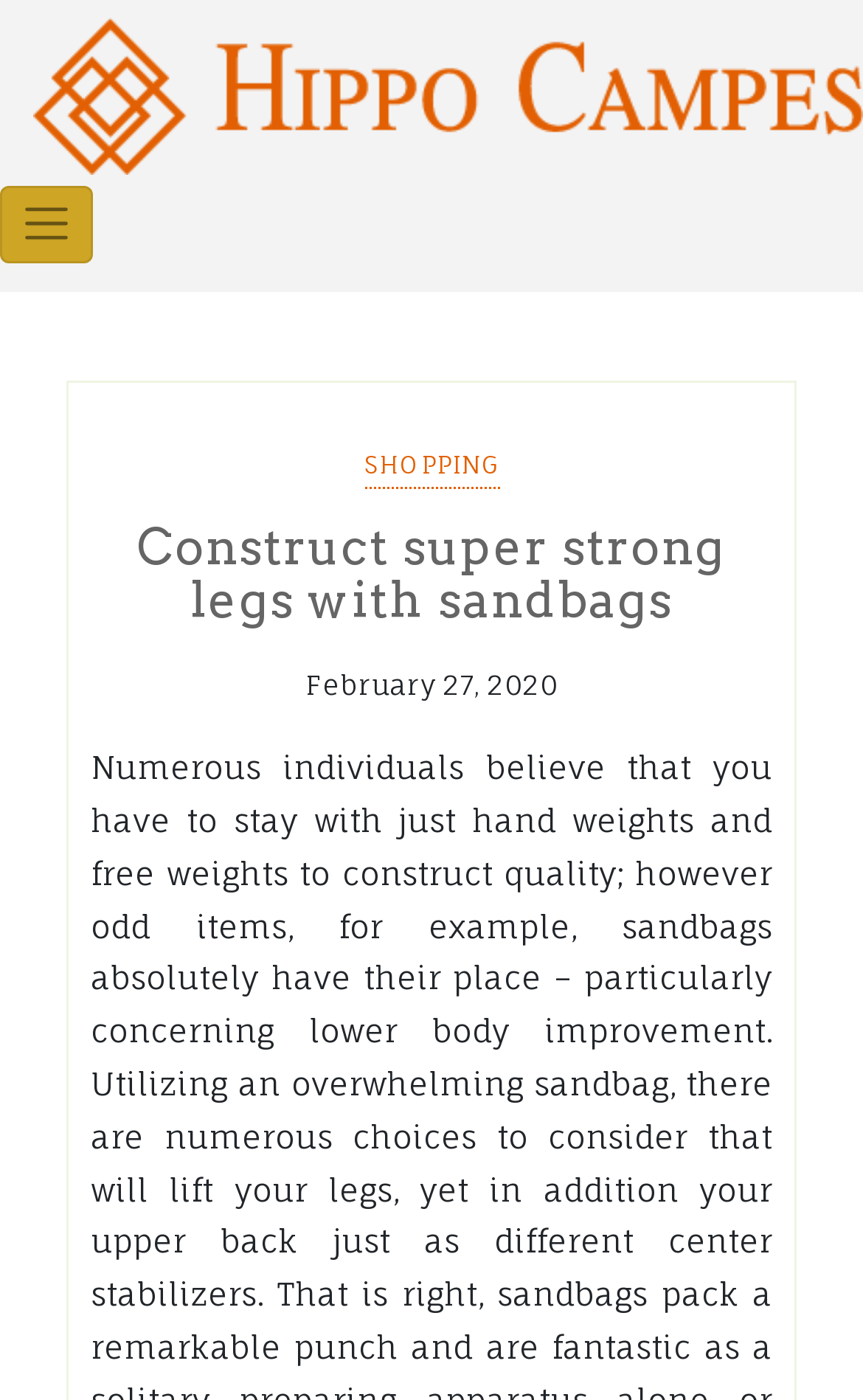Provide the bounding box coordinates of the HTML element described by the text: "alt="Hippo Campes"".

[0.038, 0.013, 1.0, 0.124]